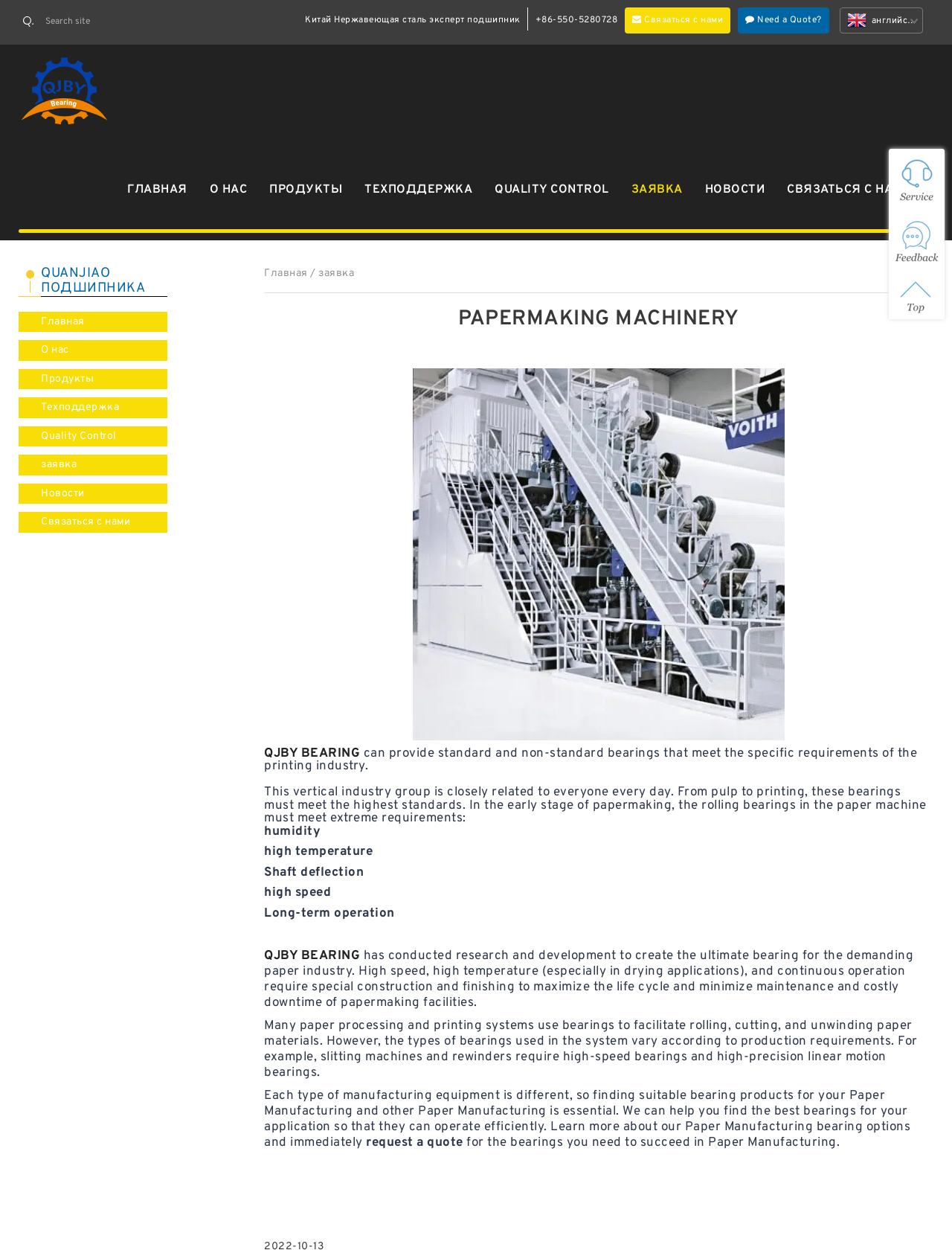What is the purpose of the bearings in the papermaking industry?
Kindly offer a detailed explanation using the data available in the image.

I inferred this by reading the text on the webpage, which explains that the bearings in the papermaking industry must meet extreme requirements such as humidity, high temperature, shaft deflection, high speed, and long-term operation.